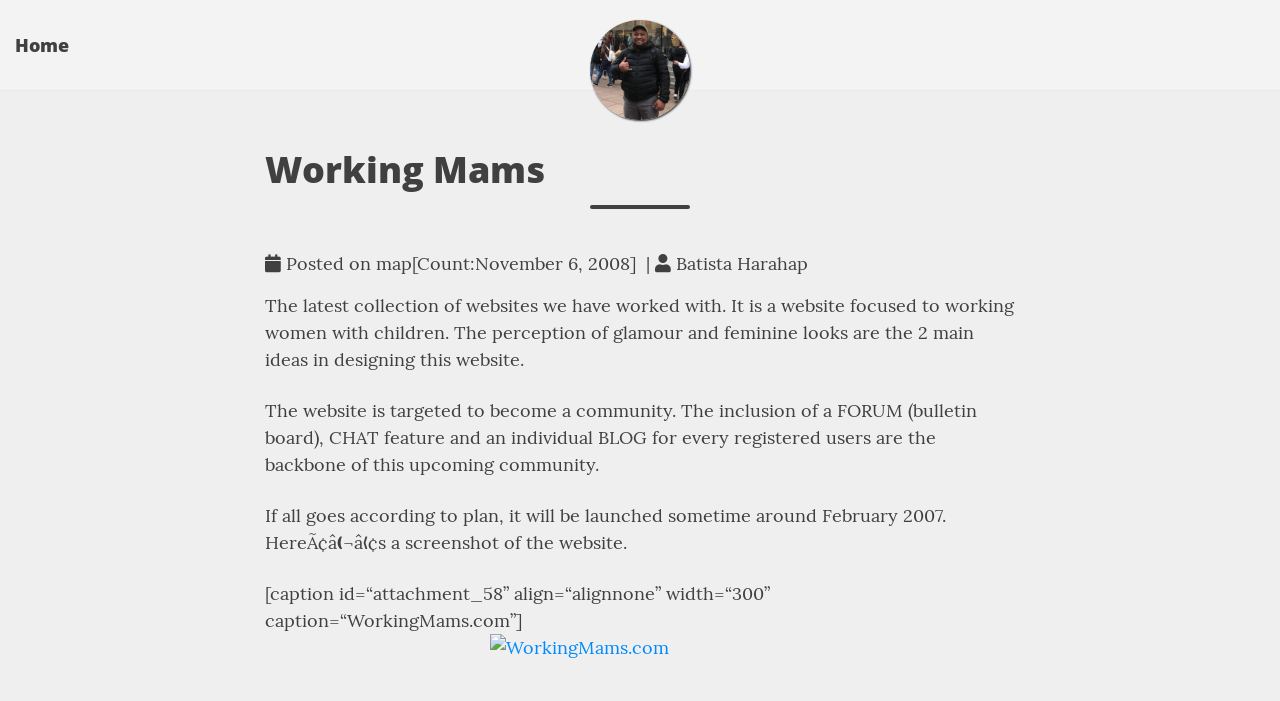Please determine the bounding box coordinates, formatted as (top-left x, top-left y, bottom-right x, bottom-right y), with all values as floating point numbers between 0 and 1. Identify the bounding box of the region described as: title="Batista Harahap"

[0.461, 0.029, 0.539, 0.171]